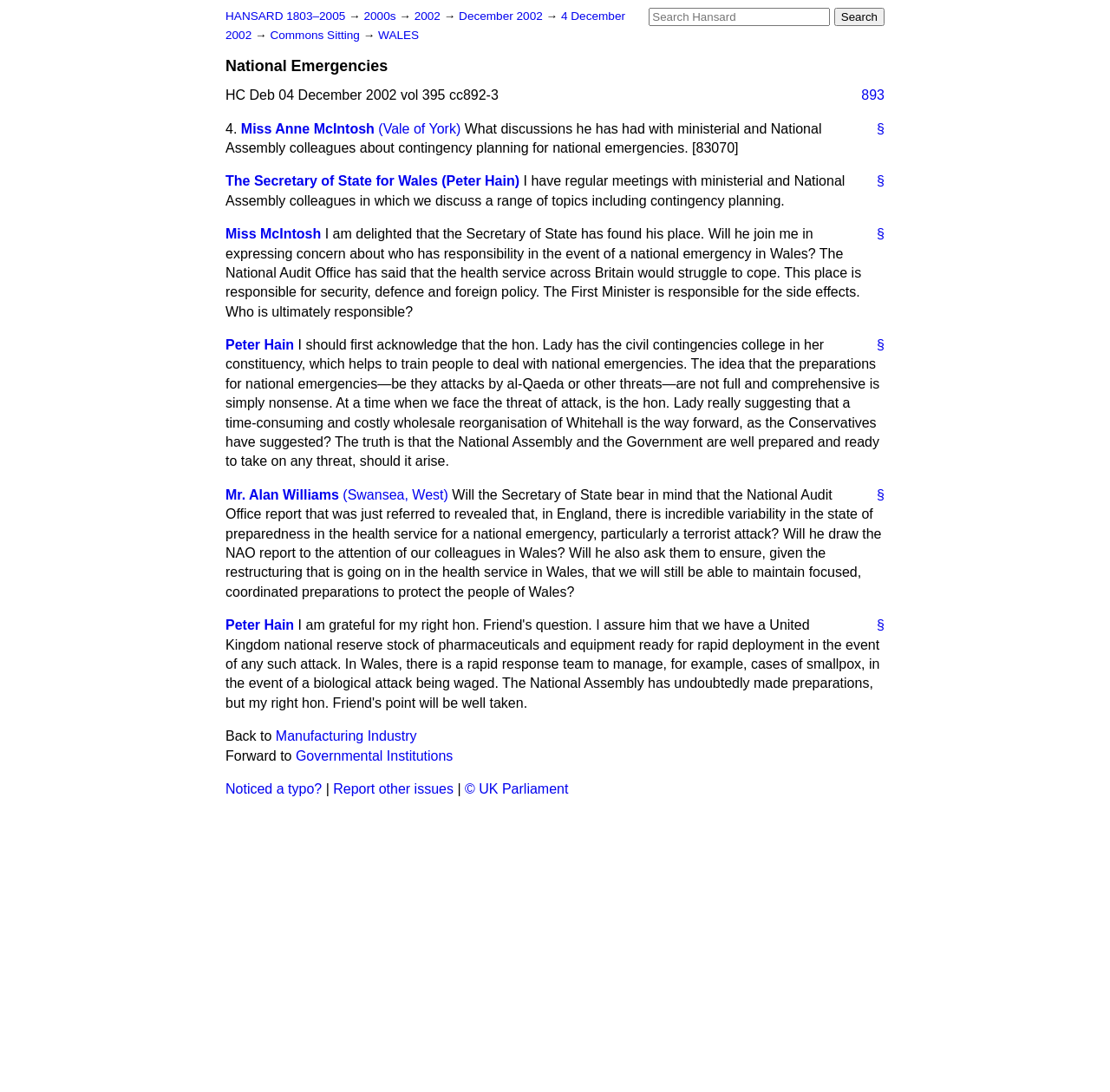Please find the bounding box coordinates of the element's region to be clicked to carry out this instruction: "Read the response from Miss Anne McIntosh".

[0.217, 0.111, 0.337, 0.124]